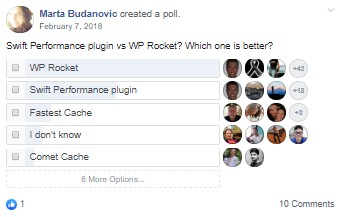How many options are available in the poll? Observe the screenshot and provide a one-word or short phrase answer.

5